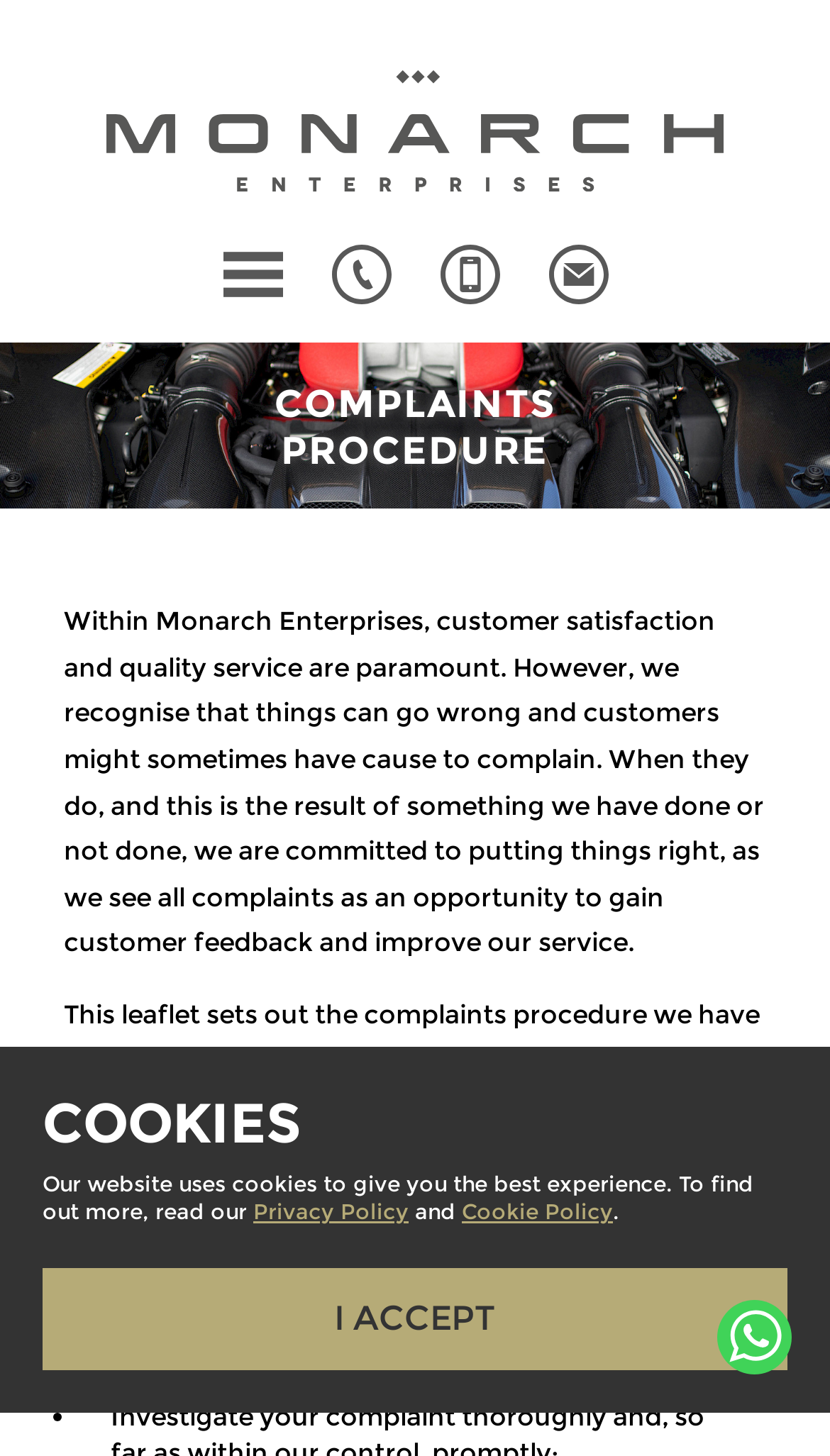Identify the bounding box for the given UI element using the description provided. Coordinates should be in the format (top-left x, top-left y, bottom-right x, bottom-right y) and must be between 0 and 1. Here is the description: Privacy Policy

[0.305, 0.823, 0.492, 0.842]